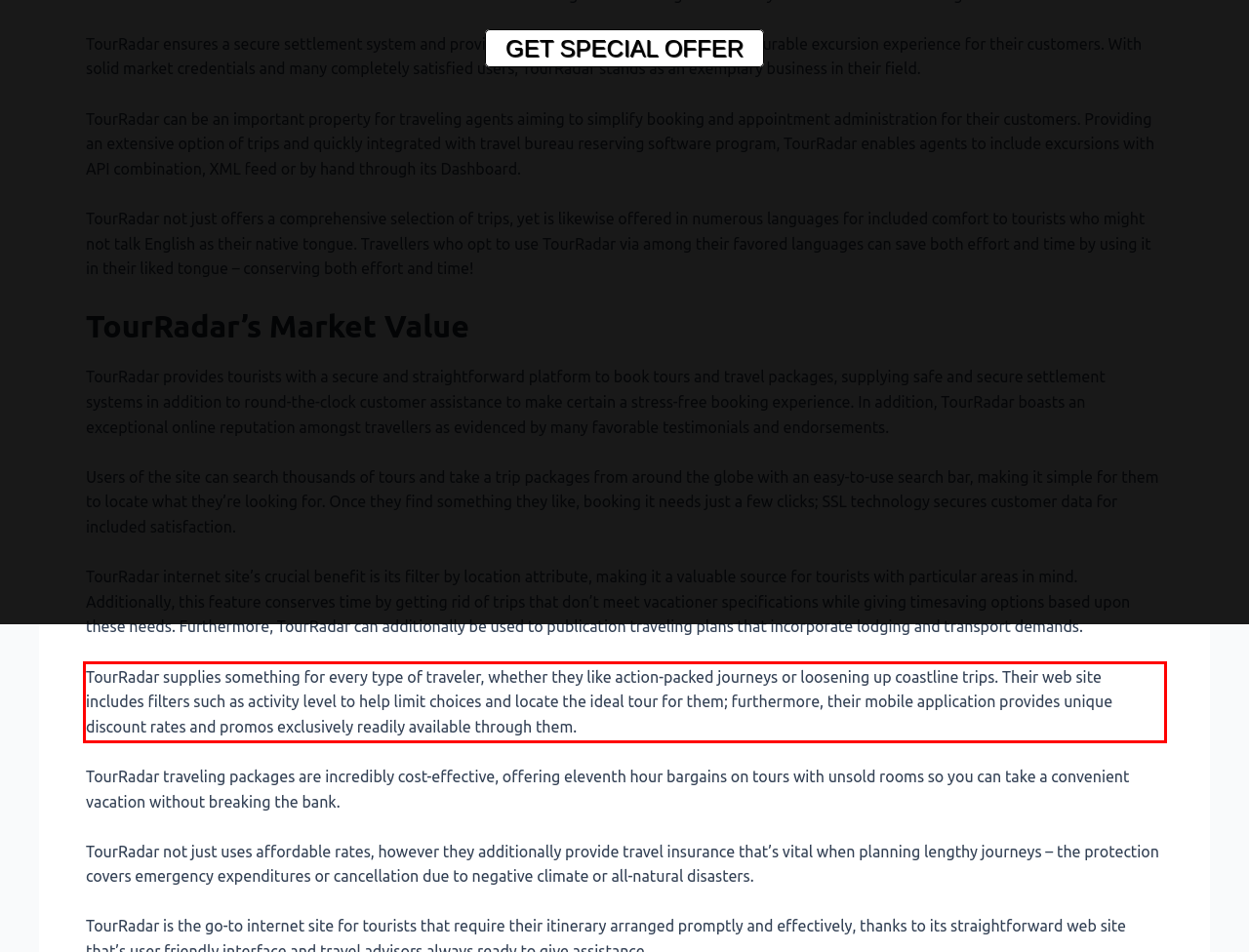Please analyze the screenshot of a webpage and extract the text content within the red bounding box using OCR.

TourRadar supplies something for every type of traveler, whether they like action-packed journeys or loosening up coastline trips. Their web site includes filters such as activity level to help limit choices and locate the ideal tour for them; furthermore, their mobile application provides unique discount rates and promos exclusively readily available through them.